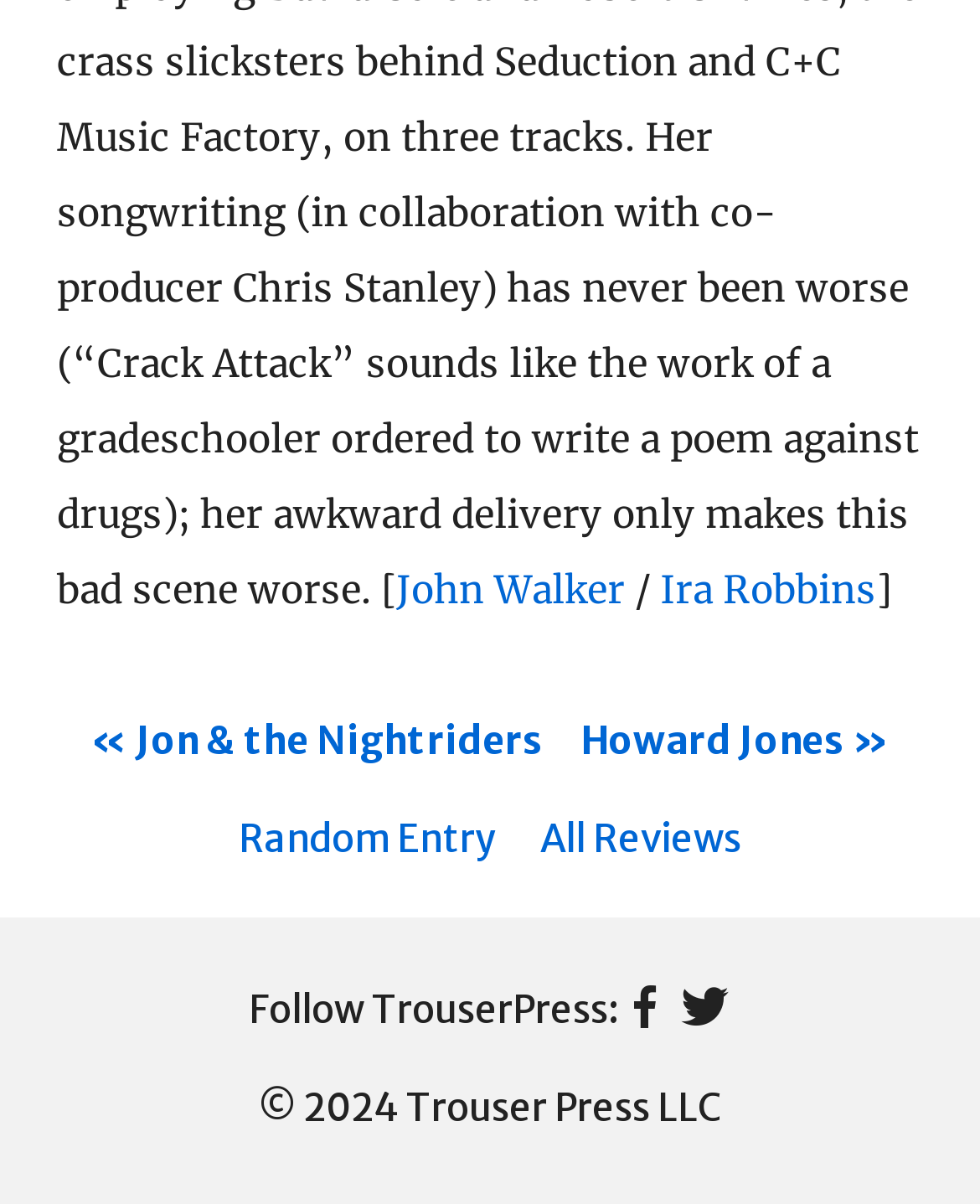What is the name of the first person mentioned? Examine the screenshot and reply using just one word or a brief phrase.

John Walker